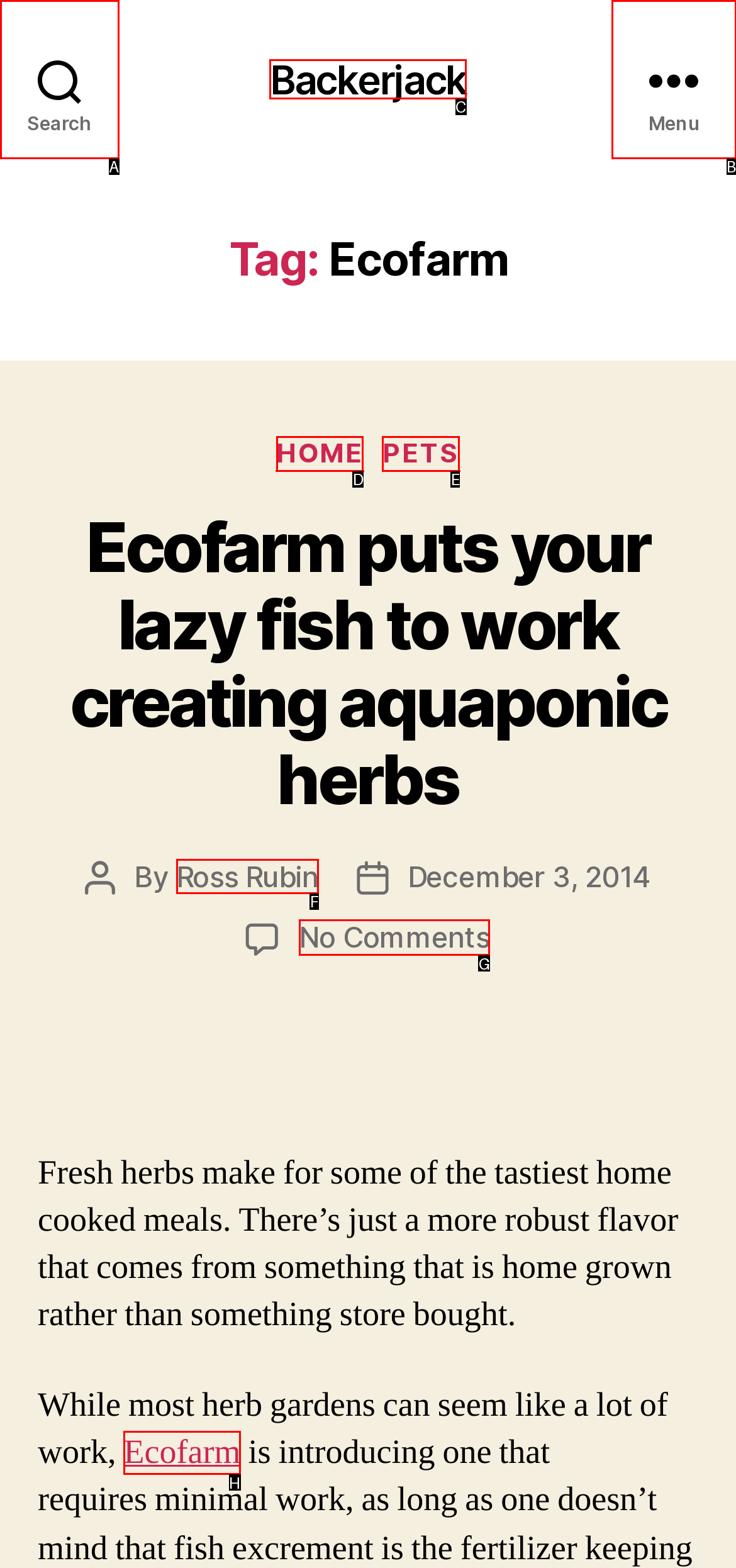Select the letter of the element you need to click to complete this task: View the post author's profile
Answer using the letter from the specified choices.

F